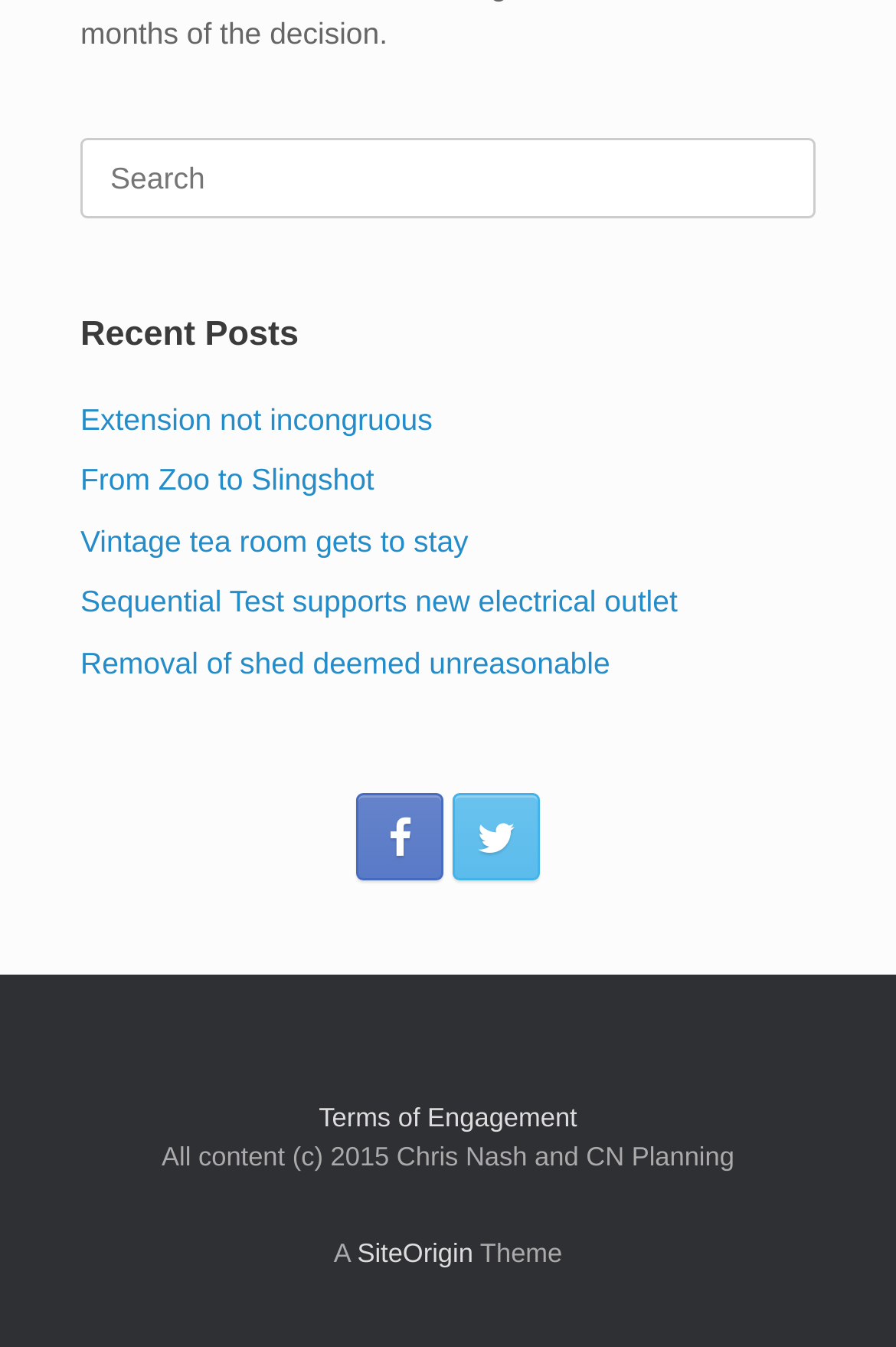How many links are there in the recent posts section?
Please utilize the information in the image to give a detailed response to the question.

I counted the number of links under the 'Recent Posts' heading, which are 'Extension not incongruous', 'From Zoo to Slingshot', 'Vintage tea room gets to stay', 'Sequential Test supports new electrical outlet', and 'Removal of shed deemed unreasonable'. There are 5 links in total.